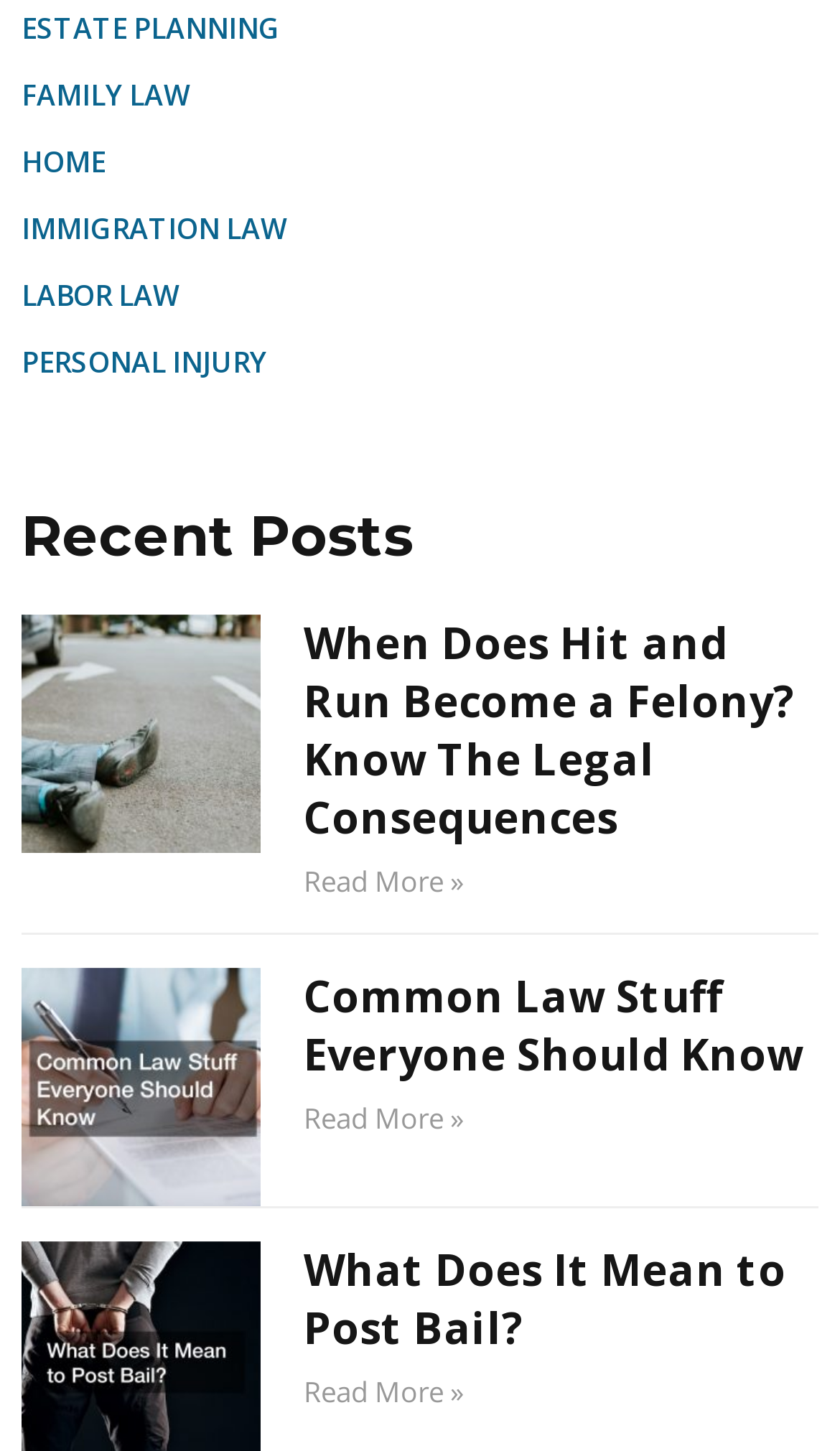Please determine the bounding box coordinates of the element to click in order to execute the following instruction: "Read more about When Does Hit and Run Become a Felony? Know The Legal Consequences". The coordinates should be four float numbers between 0 and 1, specified as [left, top, right, bottom].

[0.362, 0.594, 0.551, 0.621]